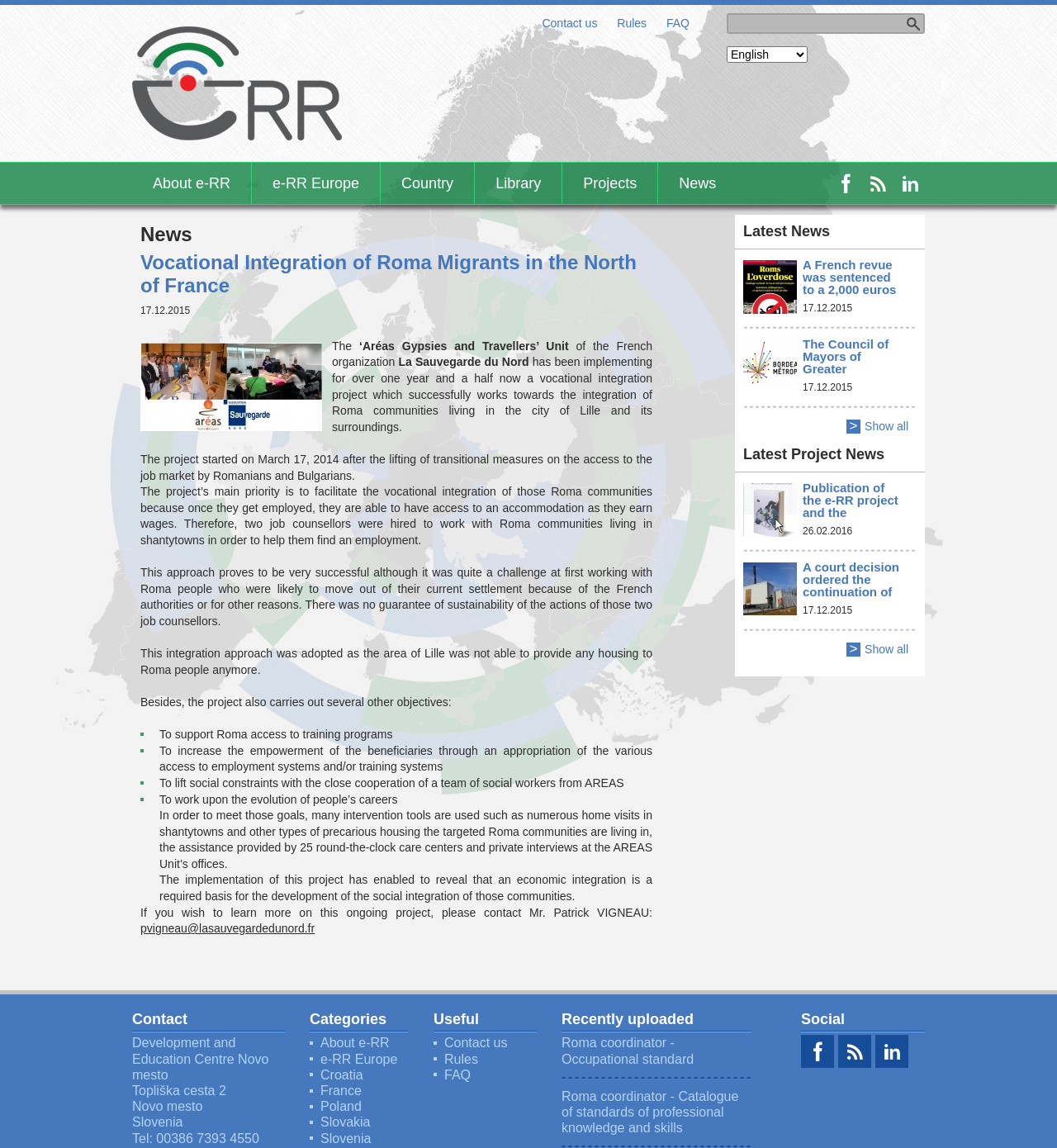Kindly determine the bounding box coordinates for the area that needs to be clicked to execute this instruction: "Show all latest project news".

[0.793, 0.559, 0.867, 0.571]